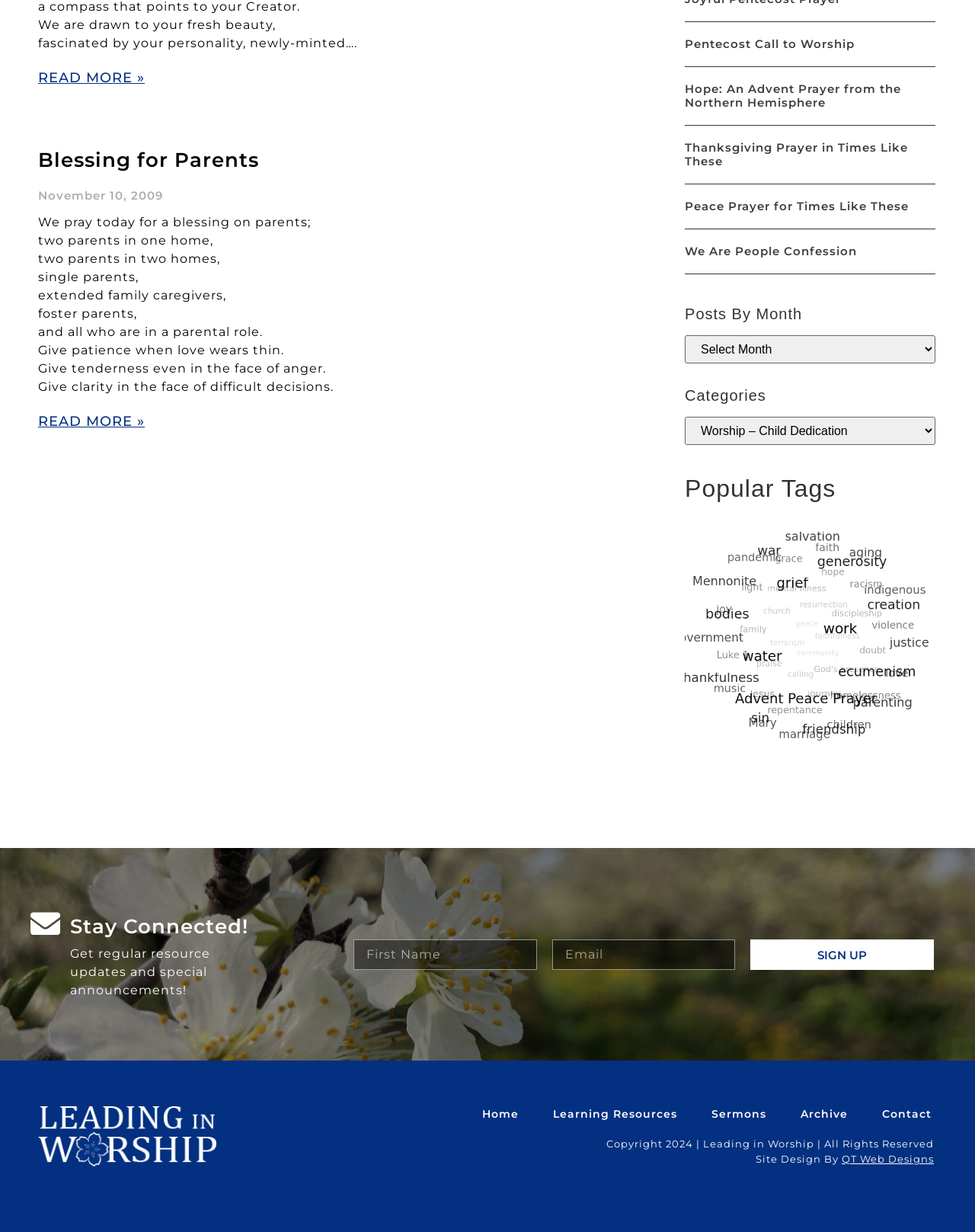Please specify the bounding box coordinates in the format (top-left x, top-left y, bottom-right x, bottom-right y), with all values as floating point numbers between 0 and 1. Identify the bounding box of the UI element described by: Contact

[0.891, 0.898, 0.97, 0.91]